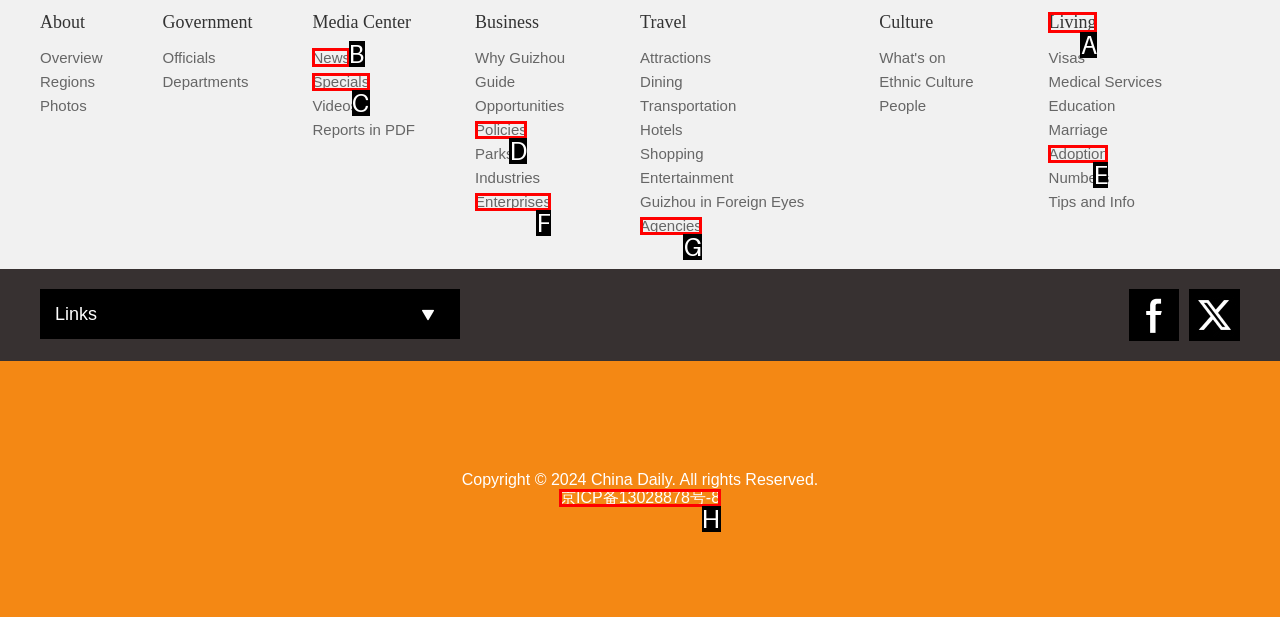Among the marked elements in the screenshot, which letter corresponds to the UI element needed for the task: Read News?

B